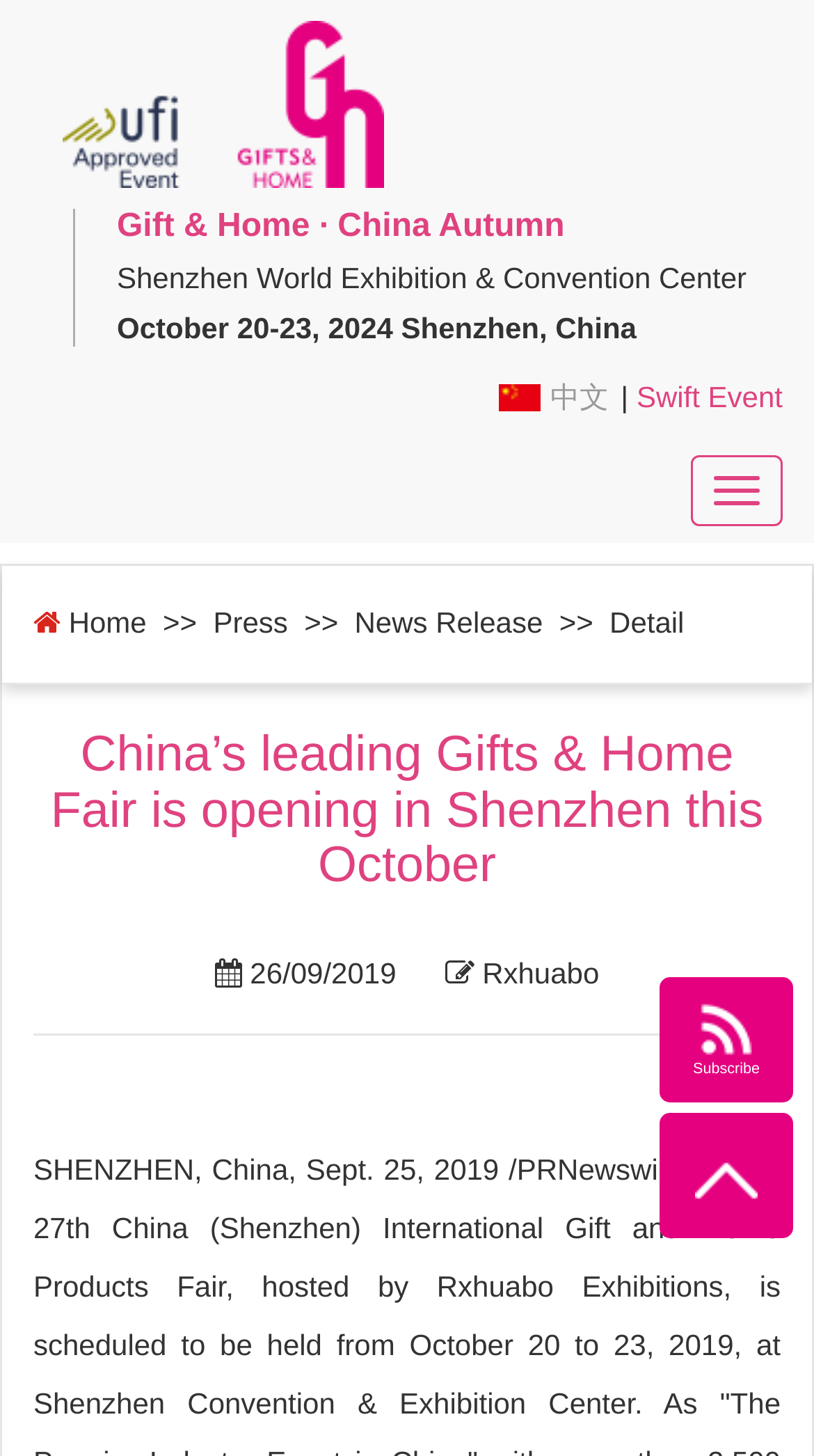Use a single word or phrase to answer the following:
What is the date of the event?

October 20-23, 2024